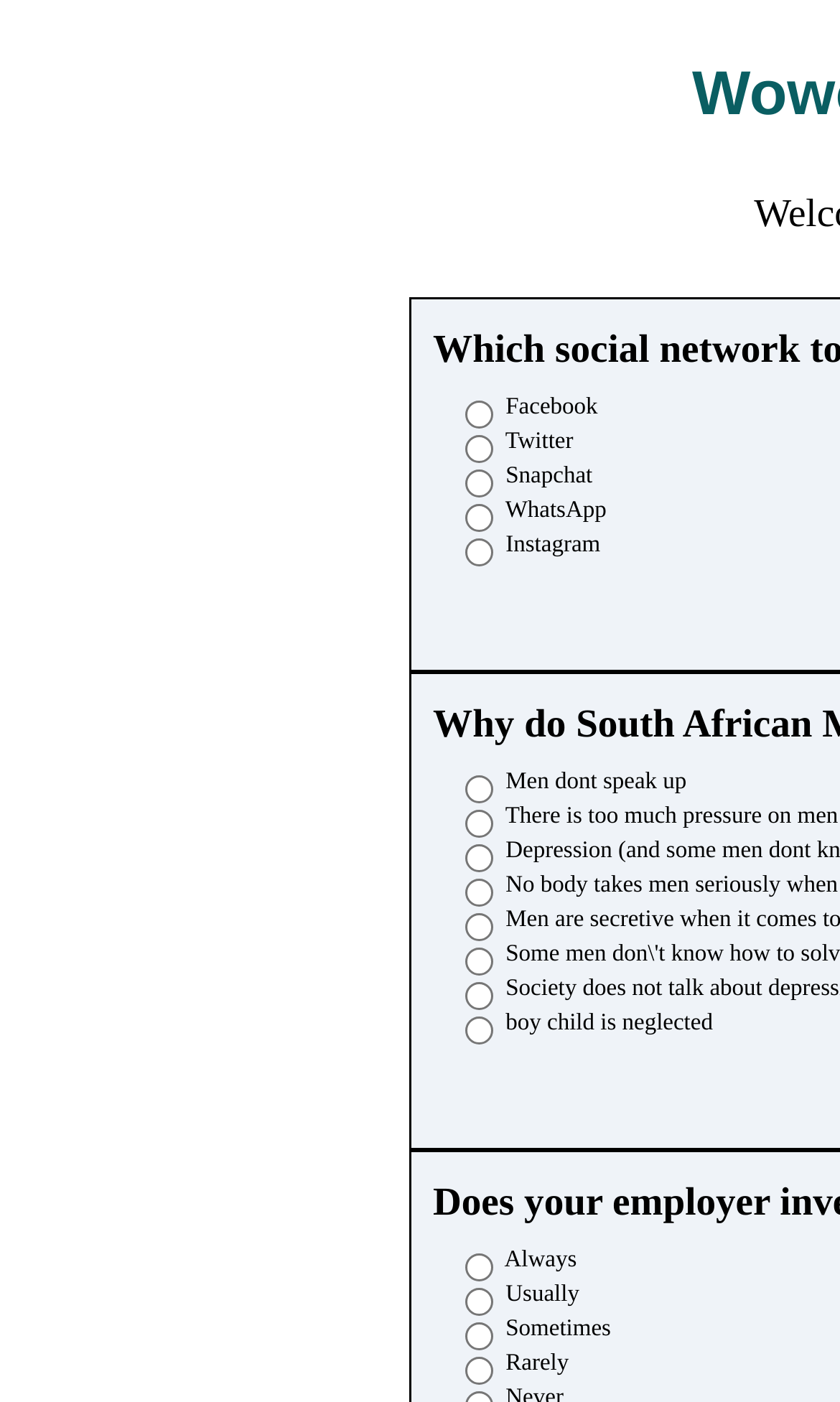Give a succinct answer to this question in a single word or phrase: 
What is the longest statement in the list?

There is too much pressure on men